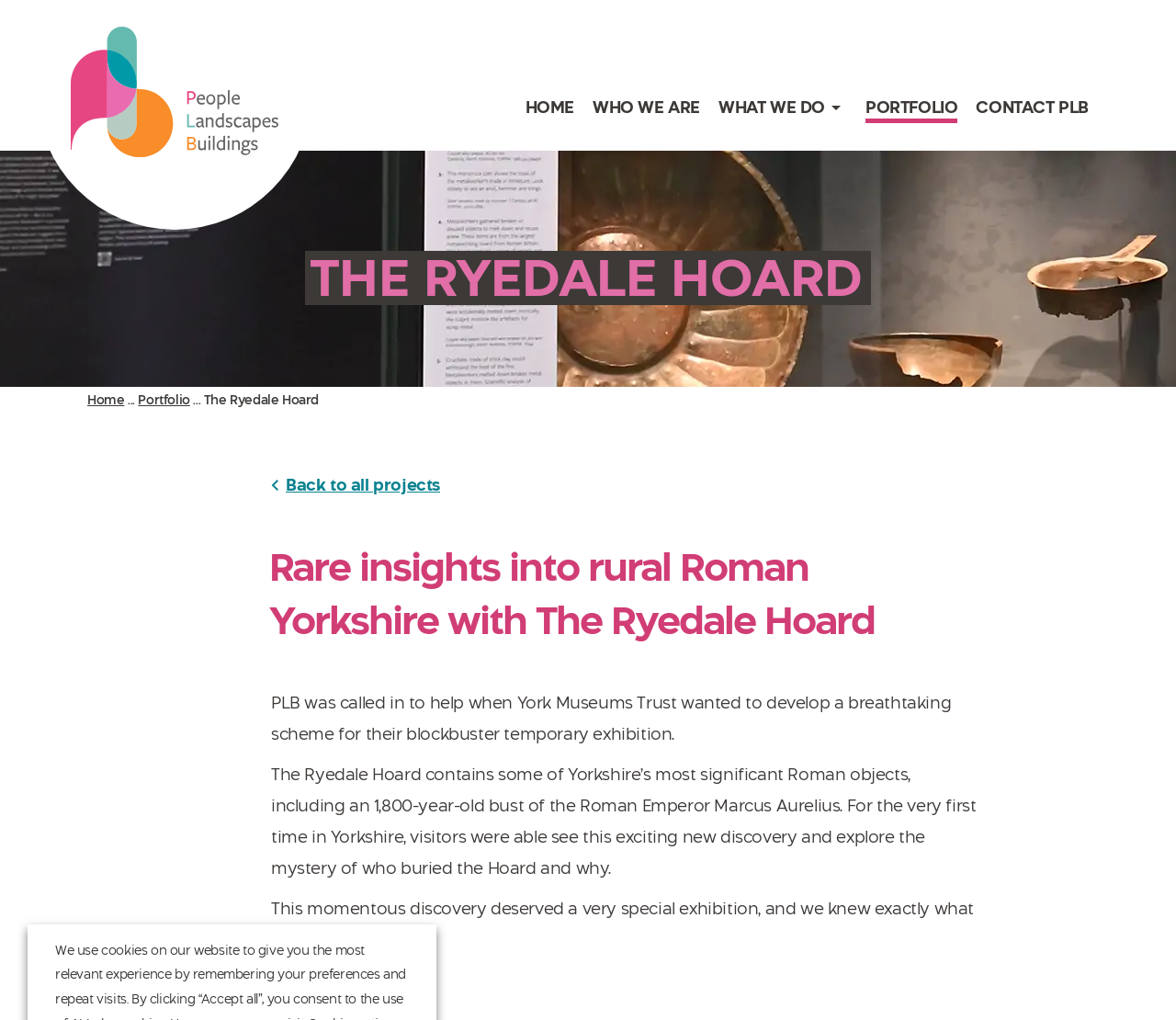Utilize the information from the image to answer the question in detail:
What is the organization that wanted to develop a scheme for the exhibition?

The StaticText 'PLB was called in to help when York Museums Trust wanted to develop a breathtaking scheme for their blockbuster temporary exhibition.' mentions that the organization is York Museums Trust.